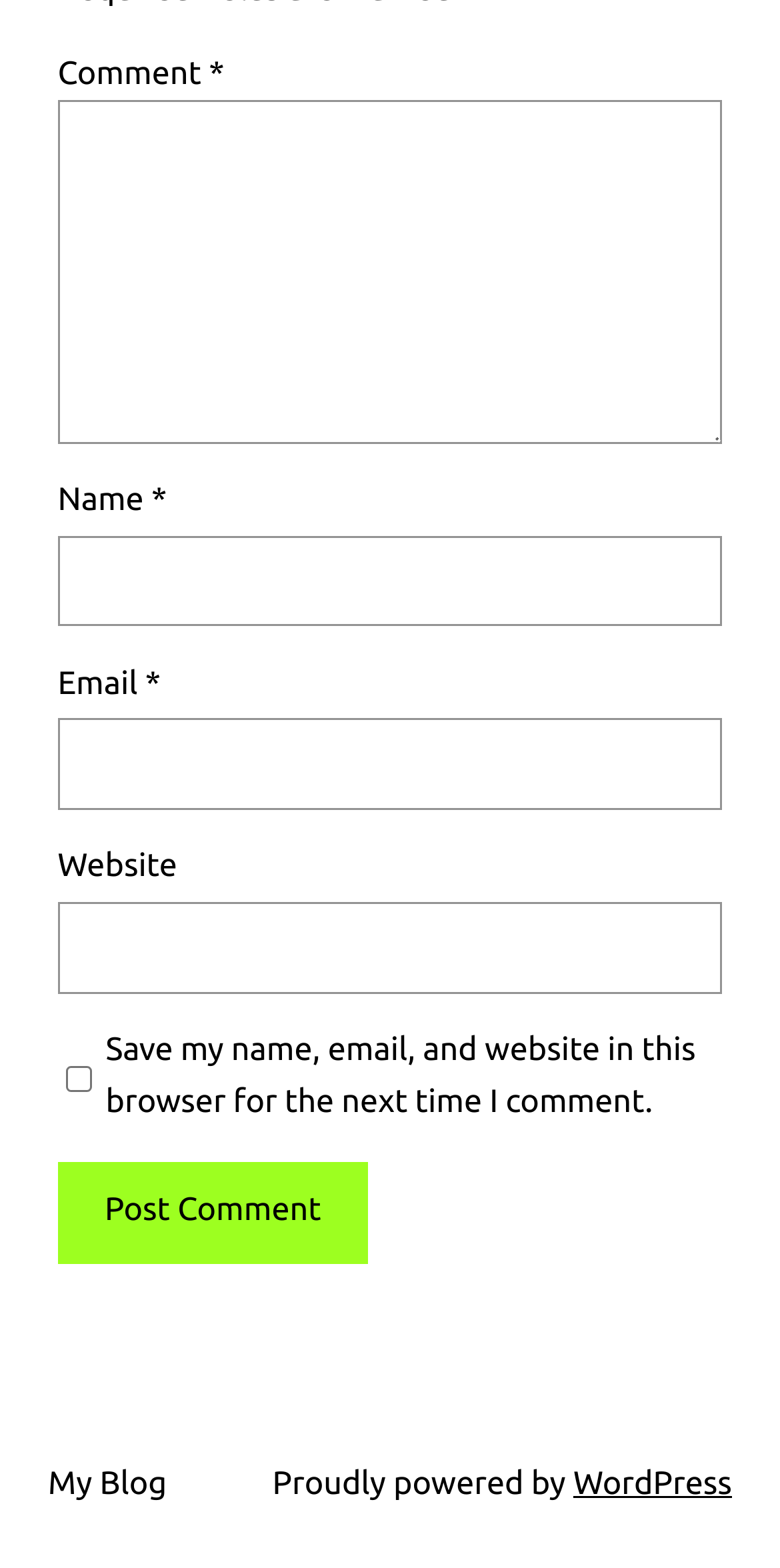Examine the screenshot and answer the question in as much detail as possible: What is the purpose of the checkbox?

The checkbox is located below the comment form and is labeled 'Save my name, email, and website in this browser for the next time I comment.' This suggests that its purpose is to save the user's comment information for future use.